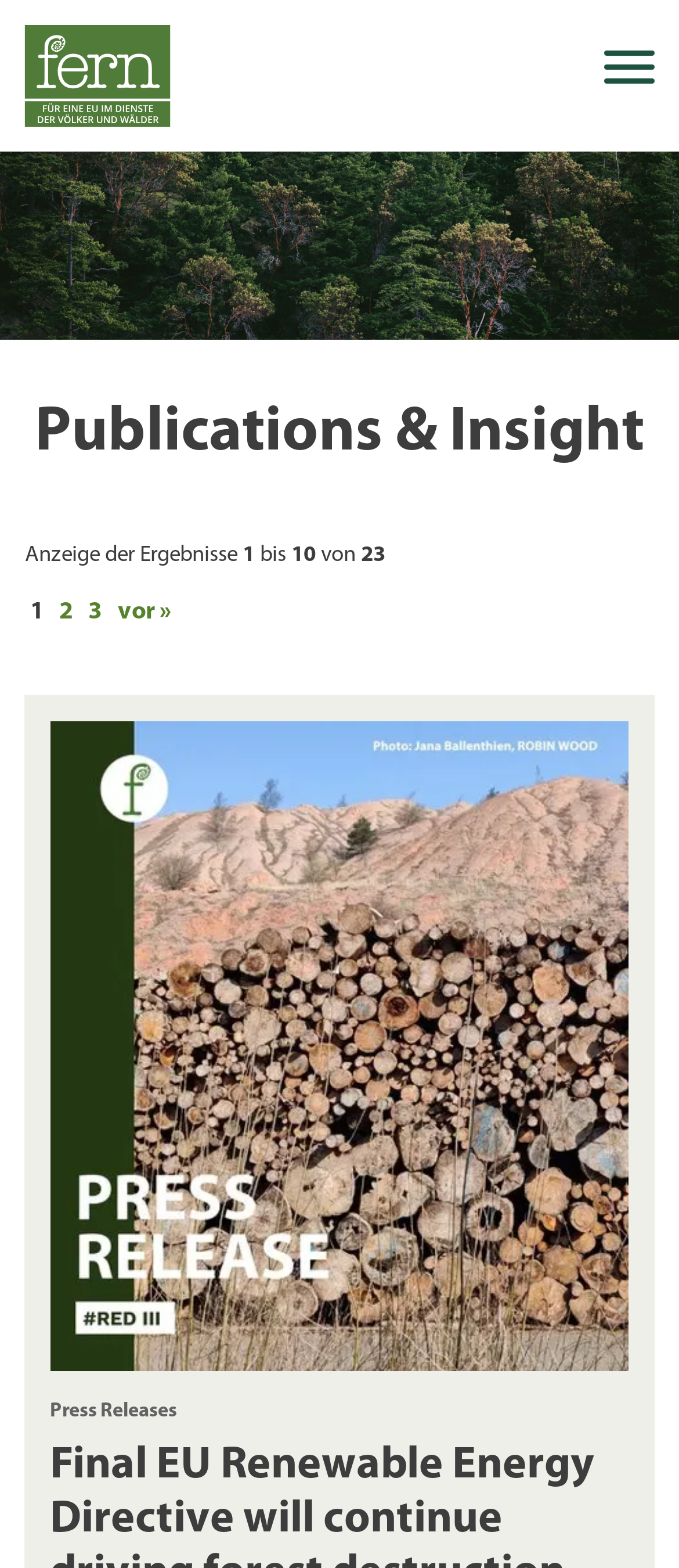Locate the bounding box coordinates of the area where you should click to accomplish the instruction: "View page 2".

[0.087, 0.382, 0.108, 0.399]